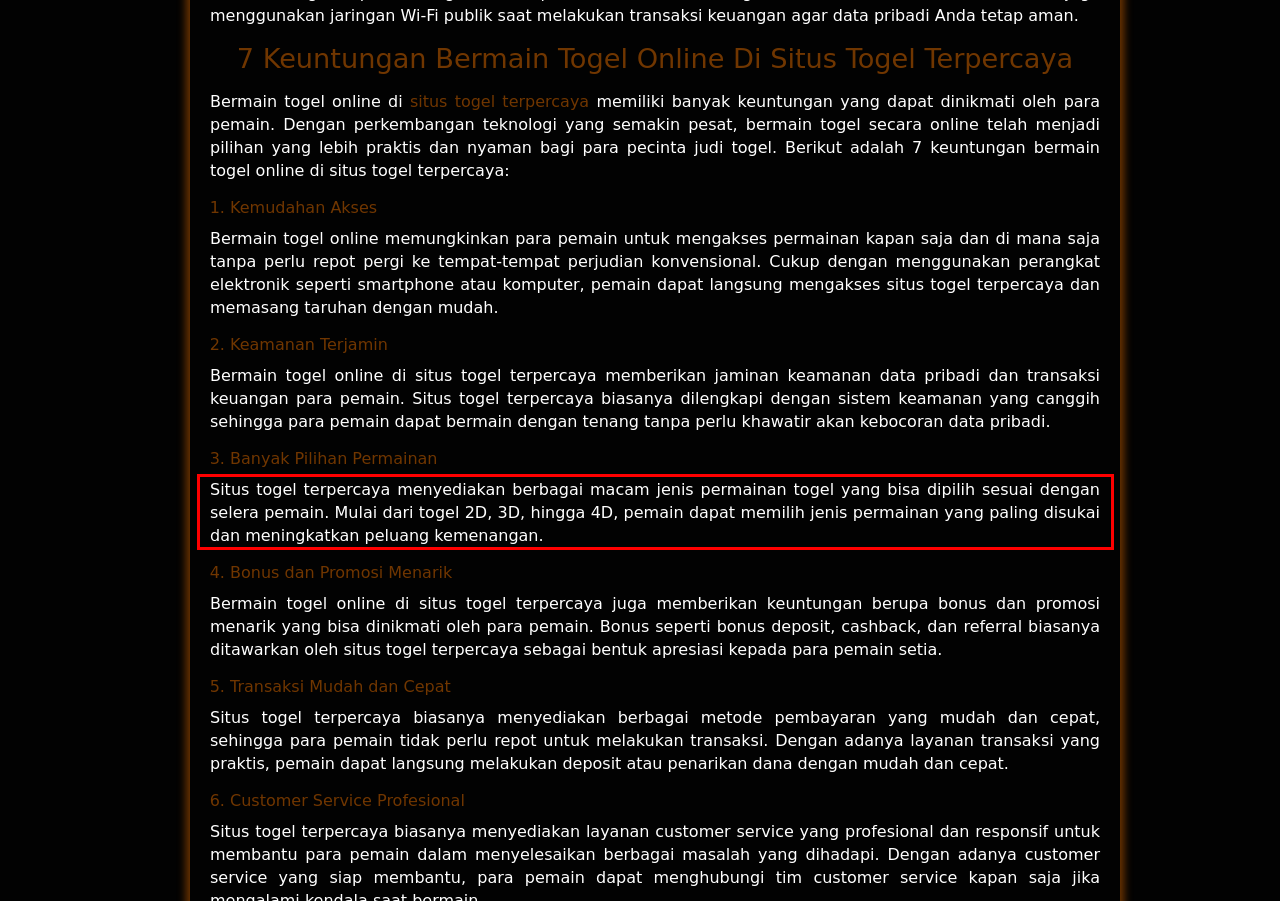You are provided with a screenshot of a webpage containing a red bounding box. Please extract the text enclosed by this red bounding box.

Situs togel terpercaya menyediakan berbagai macam jenis permainan togel yang bisa dipilih sesuai dengan selera pemain. Mulai dari togel 2D, 3D, hingga 4D, pemain dapat memilih jenis permainan yang paling disukai dan meningkatkan peluang kemenangan.